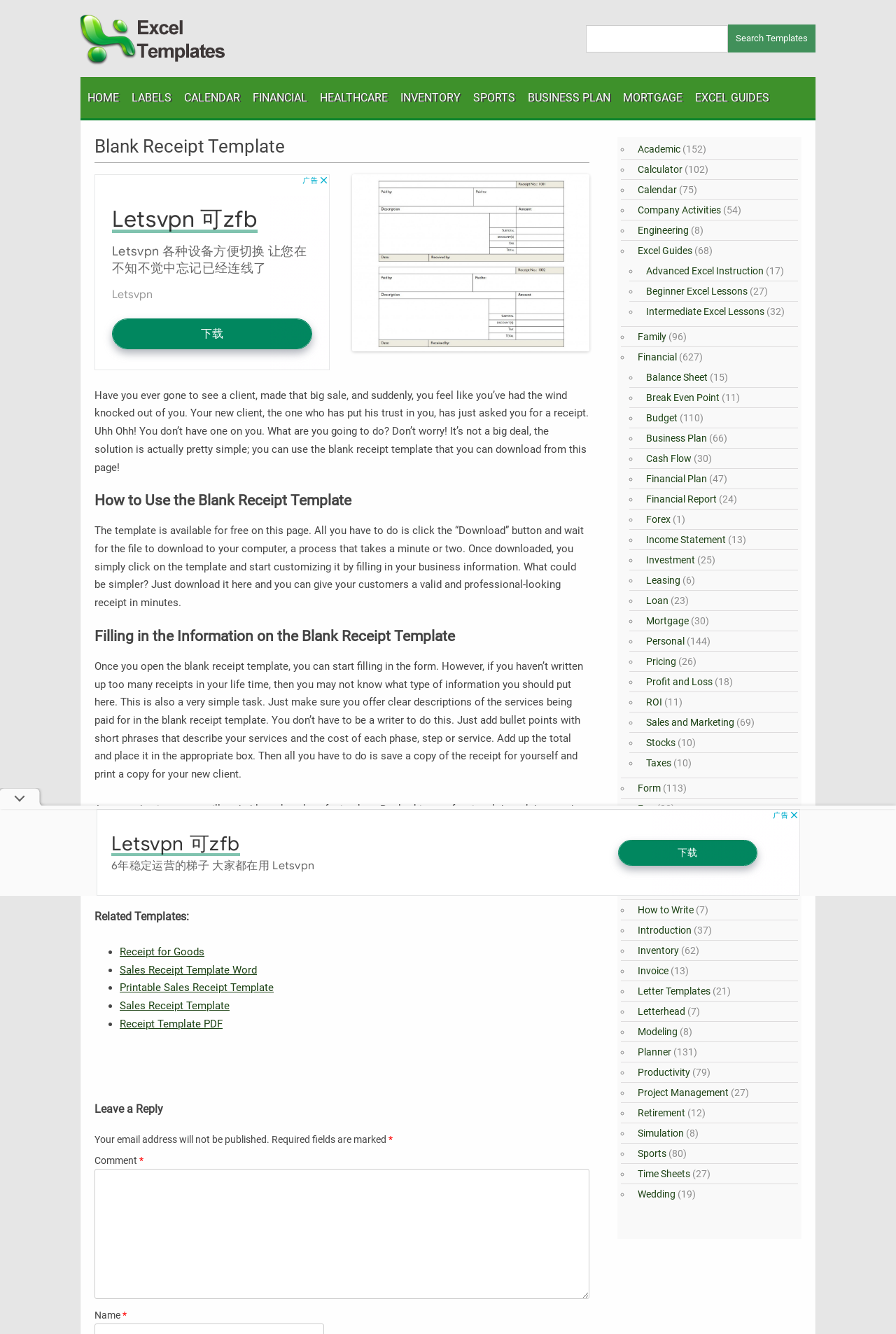What type of information should you include in the blank receipt template?
We need a detailed and meticulous answer to the question.

When filling in the blank receipt template, you should include your business information, such as your company name, address, and contact details, as well as a clear description of the services being paid for and their corresponding costs.